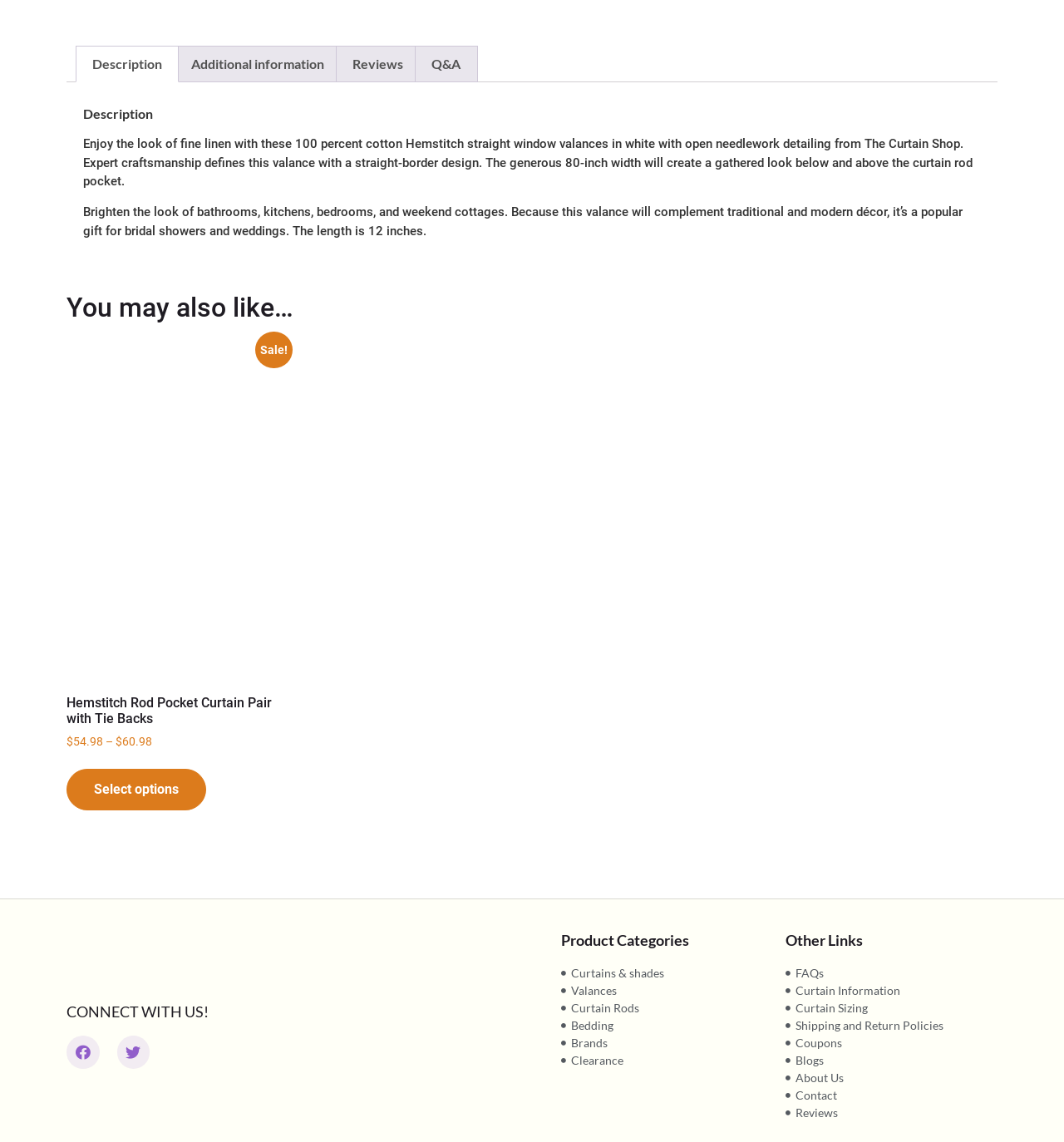Find the bounding box coordinates for the element that must be clicked to complete the instruction: "Explore similar products". The coordinates should be four float numbers between 0 and 1, indicated as [left, top, right, bottom].

[0.062, 0.295, 0.27, 0.662]